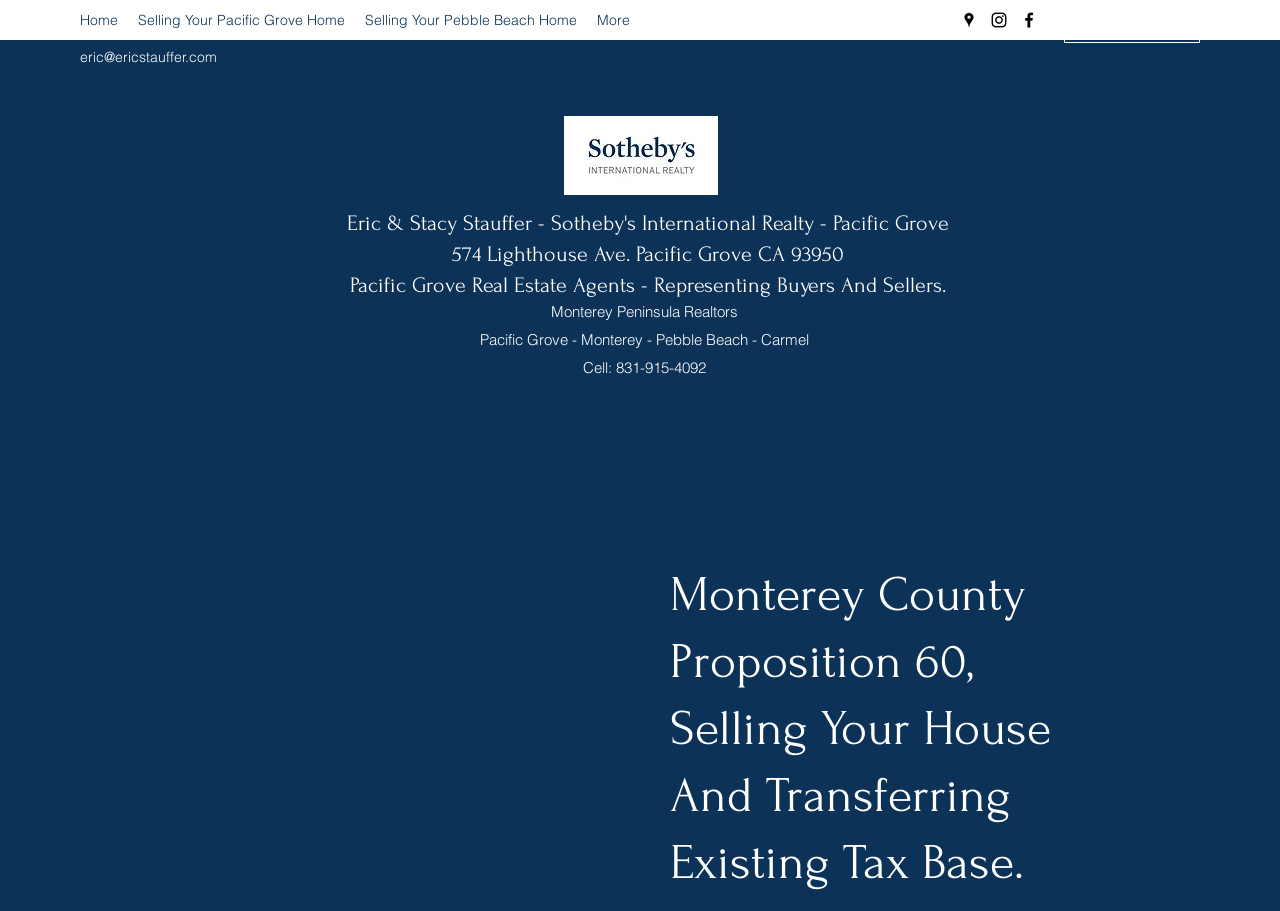Please find the bounding box coordinates of the element that needs to be clicked to perform the following instruction: "Visit Facebook page". The bounding box coordinates should be four float numbers between 0 and 1, represented as [left, top, right, bottom].

[0.796, 0.011, 0.812, 0.033]